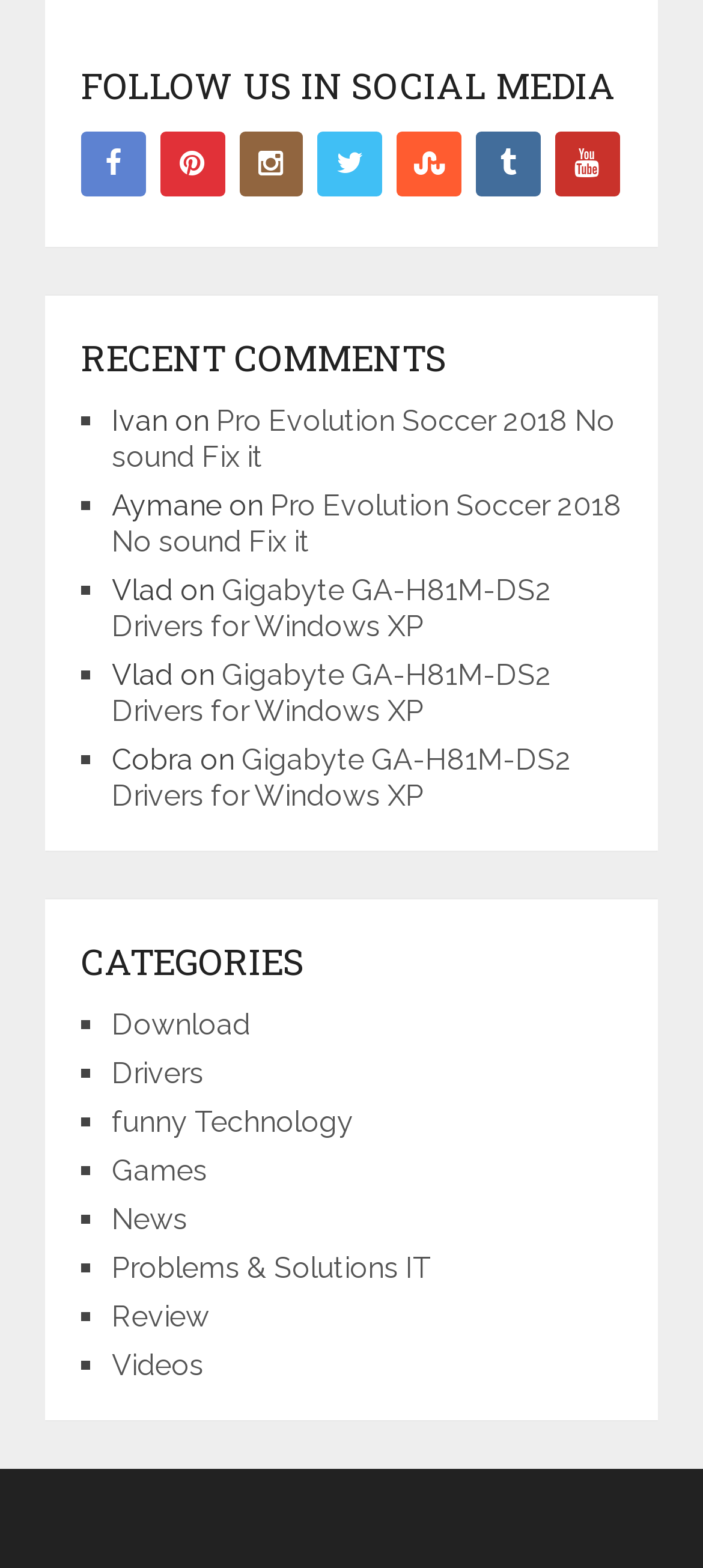What is the category with the first link?
Carefully examine the image and provide a detailed answer to the question.

I looked at the section with the heading 'CATEGORIES' and found the first link, which is 'Download'.